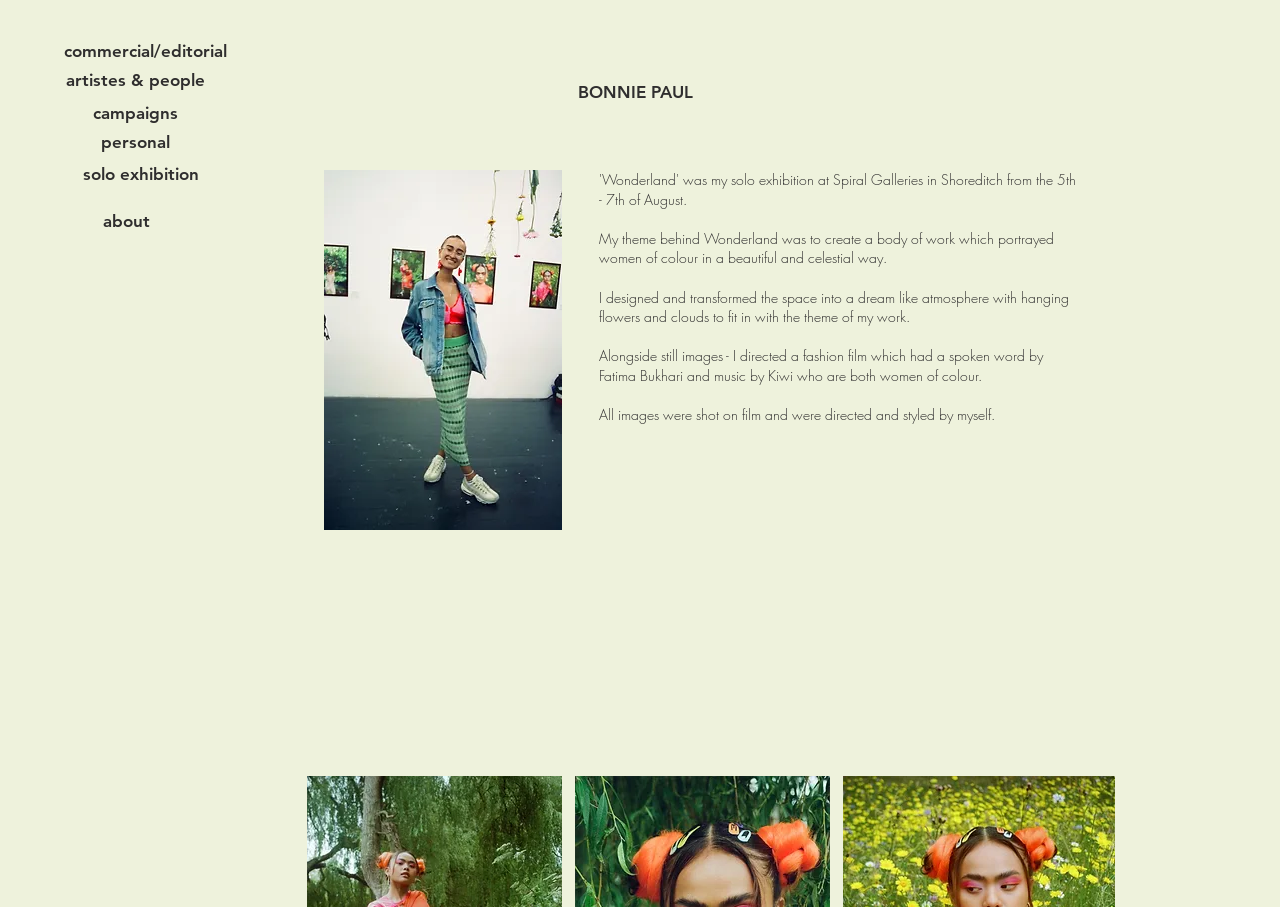Create a detailed summary of the webpage's content and design.

The webpage is about Bonnie Paul's solo exhibition. At the top left, there are four links: "commercial/editorial", "artistes & people", "campaigns", and "personal", aligned horizontally. Below these links, there is another link "solo exhibition" and an "about" link, also aligned horizontally.

On the right side of the page, there is a button with the text "BONNIE PAUL". Below the button, there is a large image taking up most of the page's width. The image is accompanied by a heading that describes the solo exhibition "Wonderland" at Spiral Galleries in Shoreditch. The heading is divided into three paragraphs of text, which explain the theme and concept behind the exhibition, including the transformation of the space and the creation of a fashion film.

The three paragraphs of text are positioned below the image, with the first paragraph starting from the top right of the image and the subsequent paragraphs flowing downwards. The text provides a detailed description of the exhibition, including the use of hanging flowers and clouds to create a dream-like atmosphere, and the collaboration with Fatima Bukhari and Kiwi on the fashion film.